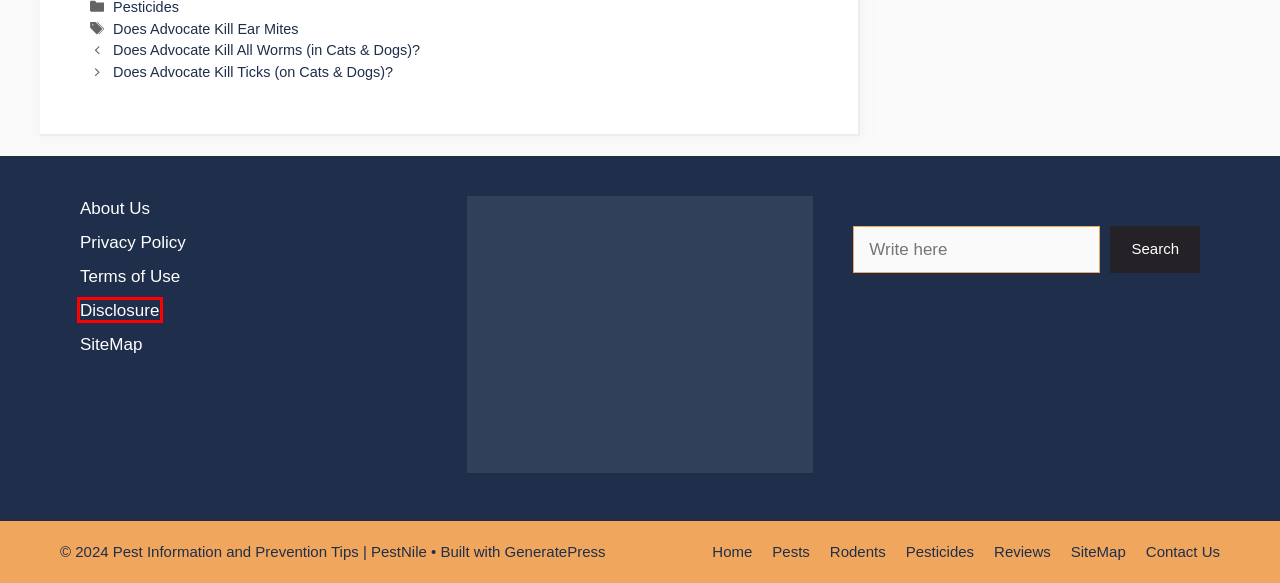Analyze the screenshot of a webpage with a red bounding box and select the webpage description that most accurately describes the new page resulting from clicking the element inside the red box. Here are the candidates:
A. TAG: Does Advocate Kill Ear Mites • 2022
B. Lice Articles & Guides • Pest Information and Prevention Tips | PestNile
C. About Us • Pest Information and Prevention Tips | PestNile
D. SiteMap • Pest Information and Prevention Tips | PestNile
E. Does Advocate Kill All Worms (in Cats & Dogs)? • Pest Information and Prevention Tips | PestNile
F. Terms of Use • Pest Information and Prevention Tips | PestNile
G. Privacy Policy • Pest Information and Prevention Tips | PestNile
H. Disclosure • Pest Information and Prevention Tips | PestNile

H